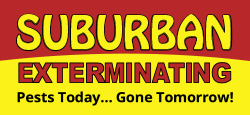Use a single word or phrase to answer the question: What is the promise suggested by the tagline?

Quick and effective service